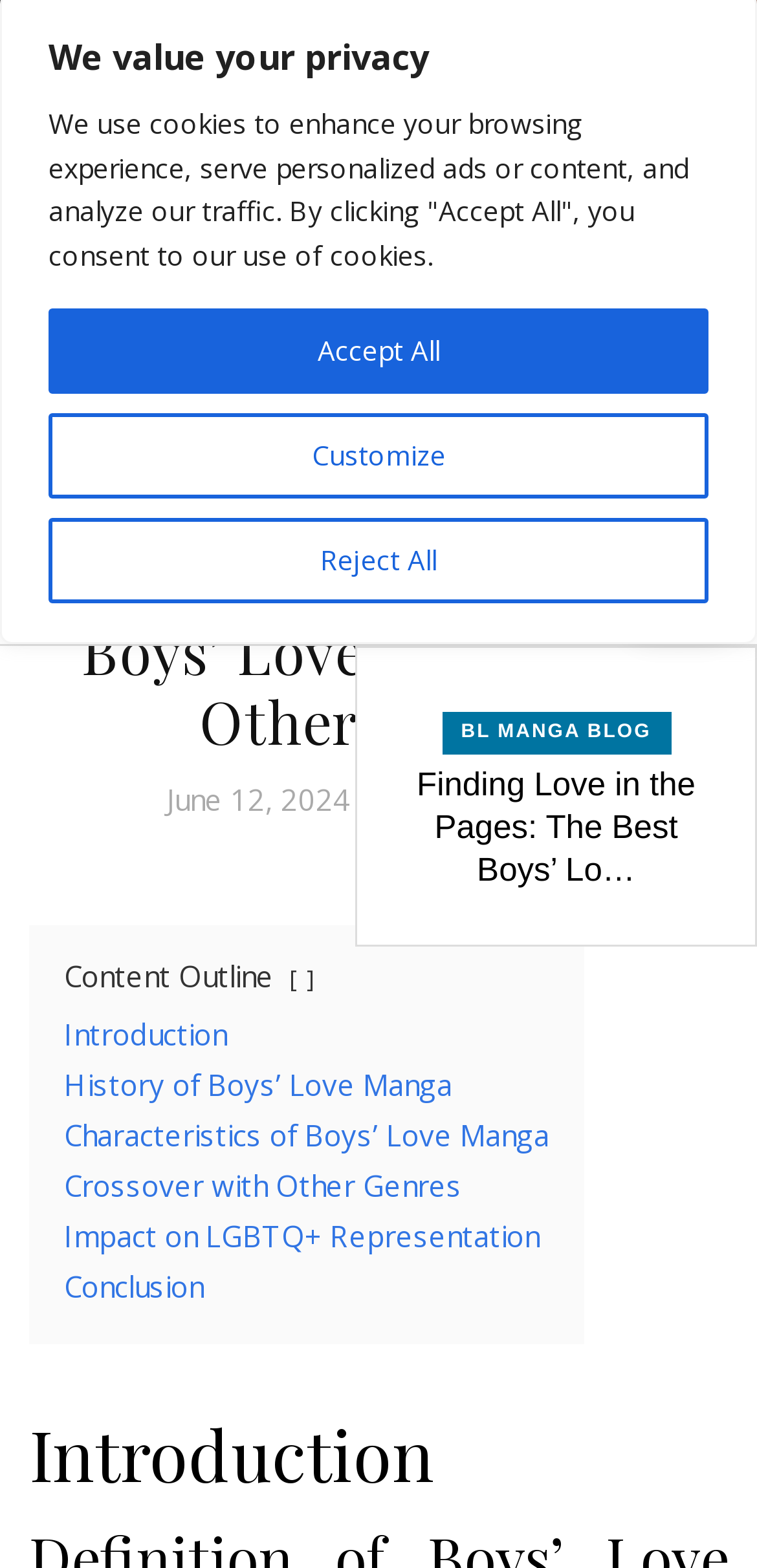Determine the bounding box coordinates of the UI element described below. Use the format (top-left x, top-left y, bottom-right x, bottom-right y) with floating point numbers between 0 and 1: title="Share on Twitter"

[0.413, 0.362, 0.5, 0.405]